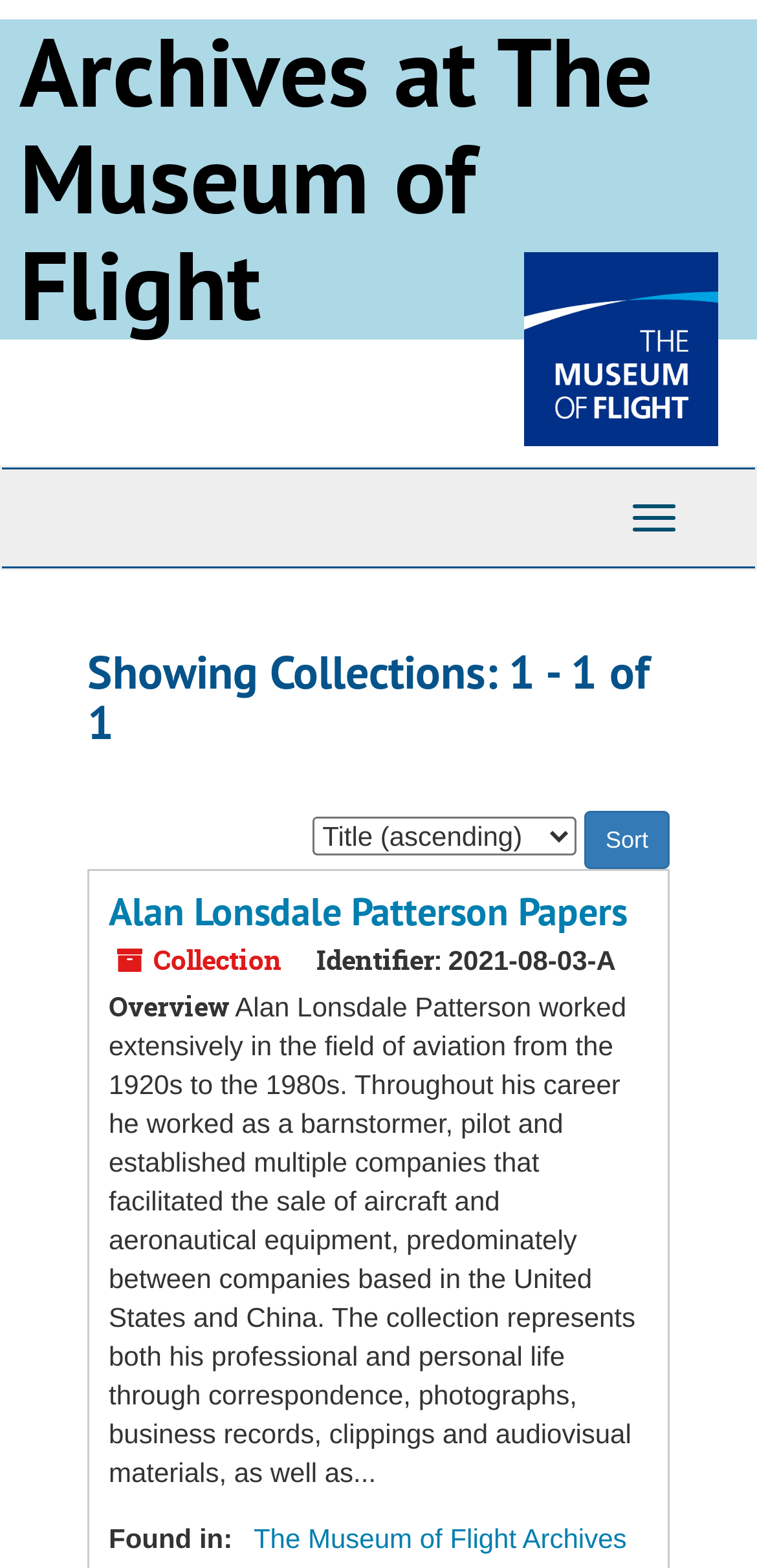From the screenshot, find the bounding box of the UI element matching this description: "International Standard Bible Encyclopedia Online". Supply the bounding box coordinates in the form [left, top, right, bottom], each a float between 0 and 1.

None